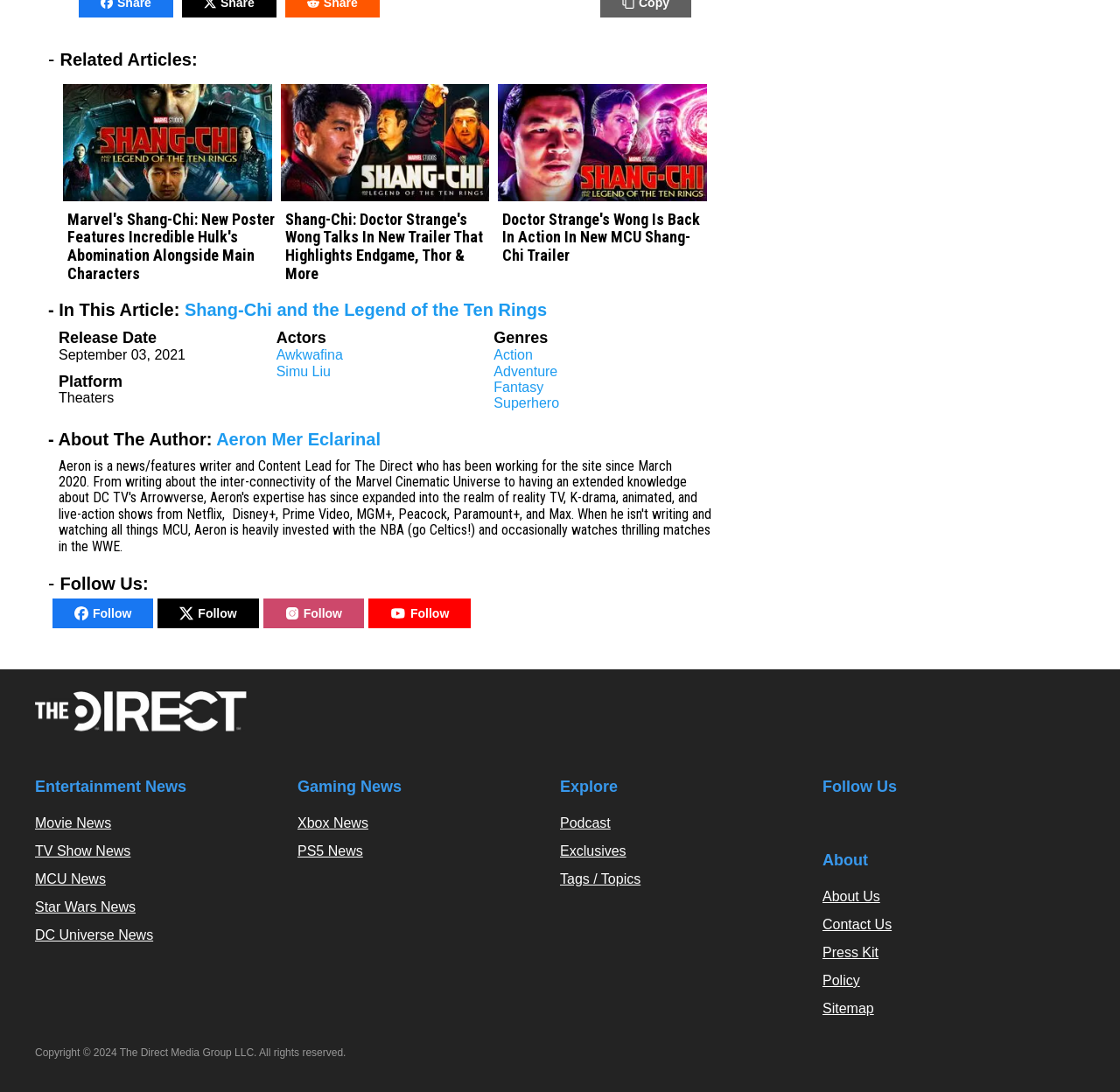Find the bounding box coordinates of the element I should click to carry out the following instruction: "Check the release date of Shang-Chi".

[0.052, 0.318, 0.166, 0.332]